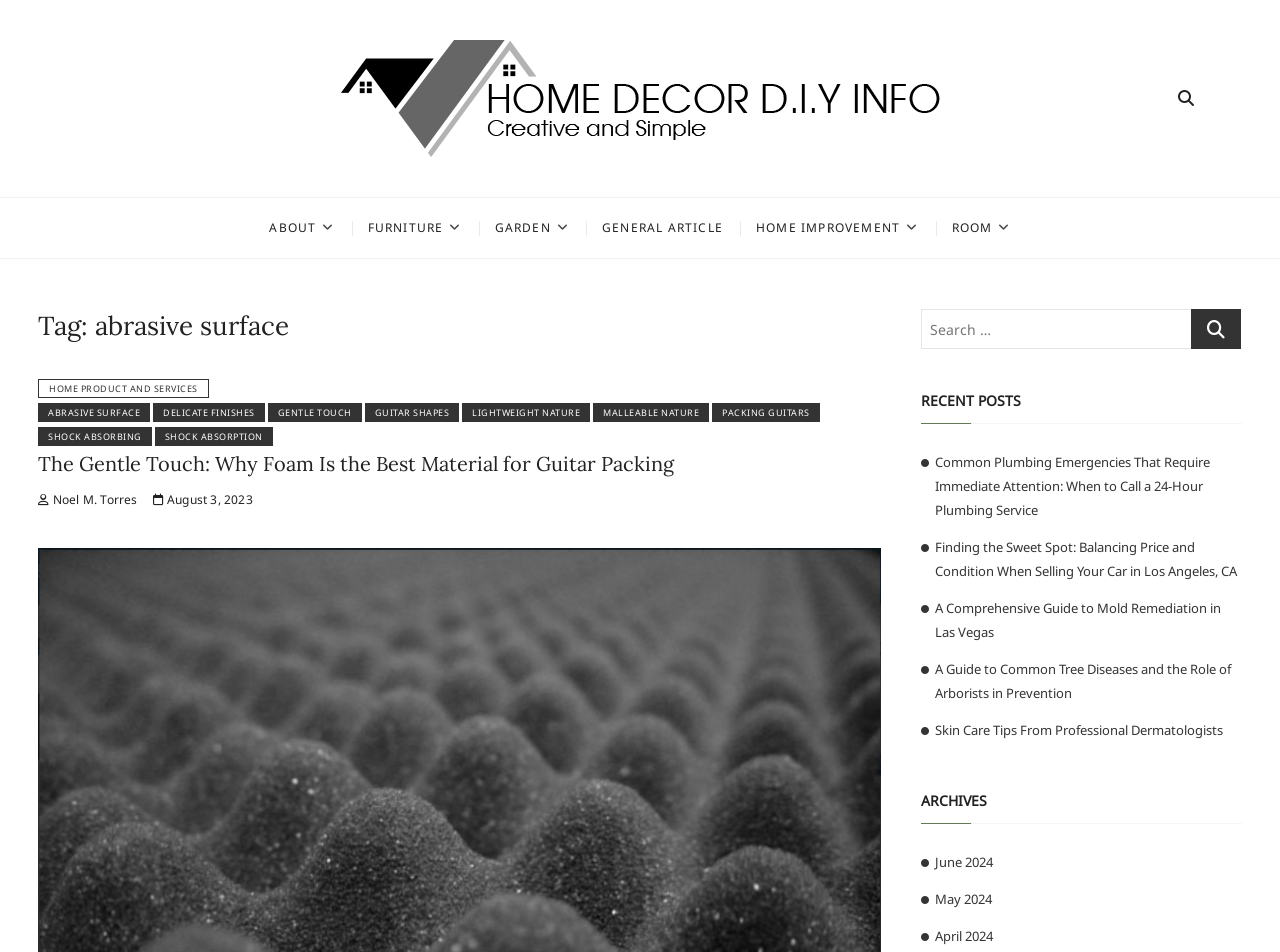Create a full and detailed caption for the entire webpage.

This webpage is about Home Decor D.I.Y Info, with a focus on abrasive surfaces. At the top left, there is a link to skip to the content. Next to it, there is a logo and a heading with the website's name. Below the logo, there is a navigation menu with links to different categories, including ABOUT, FURNITURE, GARDEN, and more.

The main content area is divided into two sections. On the left, there is a header with the tag "abrasive surface" and a list of related links, including HOME PRODUCT AND SERVICES, ABRASIVE SURFACE, and others. Below this list, there is an article titled "The Gentle Touch: Why Foam Is the Best Material for Guitar Packing" with a link to read more.

On the right side, there is a search bar with a magnifying glass icon and a button to submit the search query. Above the search bar, there is a heading that says "RECENT POSTS" followed by a list of links to recent articles, including "Common Plumbing Emergencies That Require Immediate Attention" and "Skin Care Tips From Professional Dermatologists". Below the recent posts, there is a heading that says "ARCHIVES" with links to different months, including June 2024, May 2024, and April 2024.

There are also some icons and buttons scattered throughout the page, including a button with a search icon at the top right and another button with a magnifying glass icon next to the search bar.